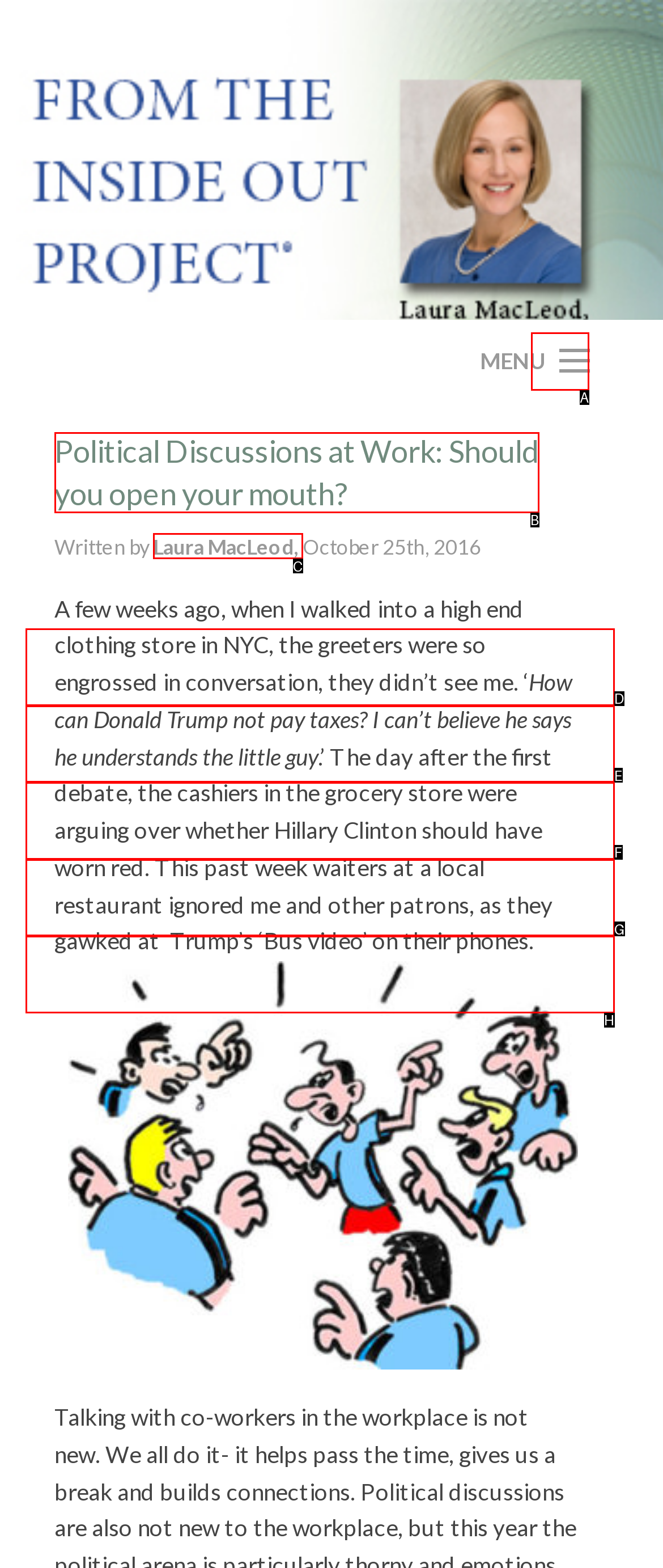Determine the HTML element that aligns with the description: Laura MacLeod,
Answer by stating the letter of the appropriate option from the available choices.

C